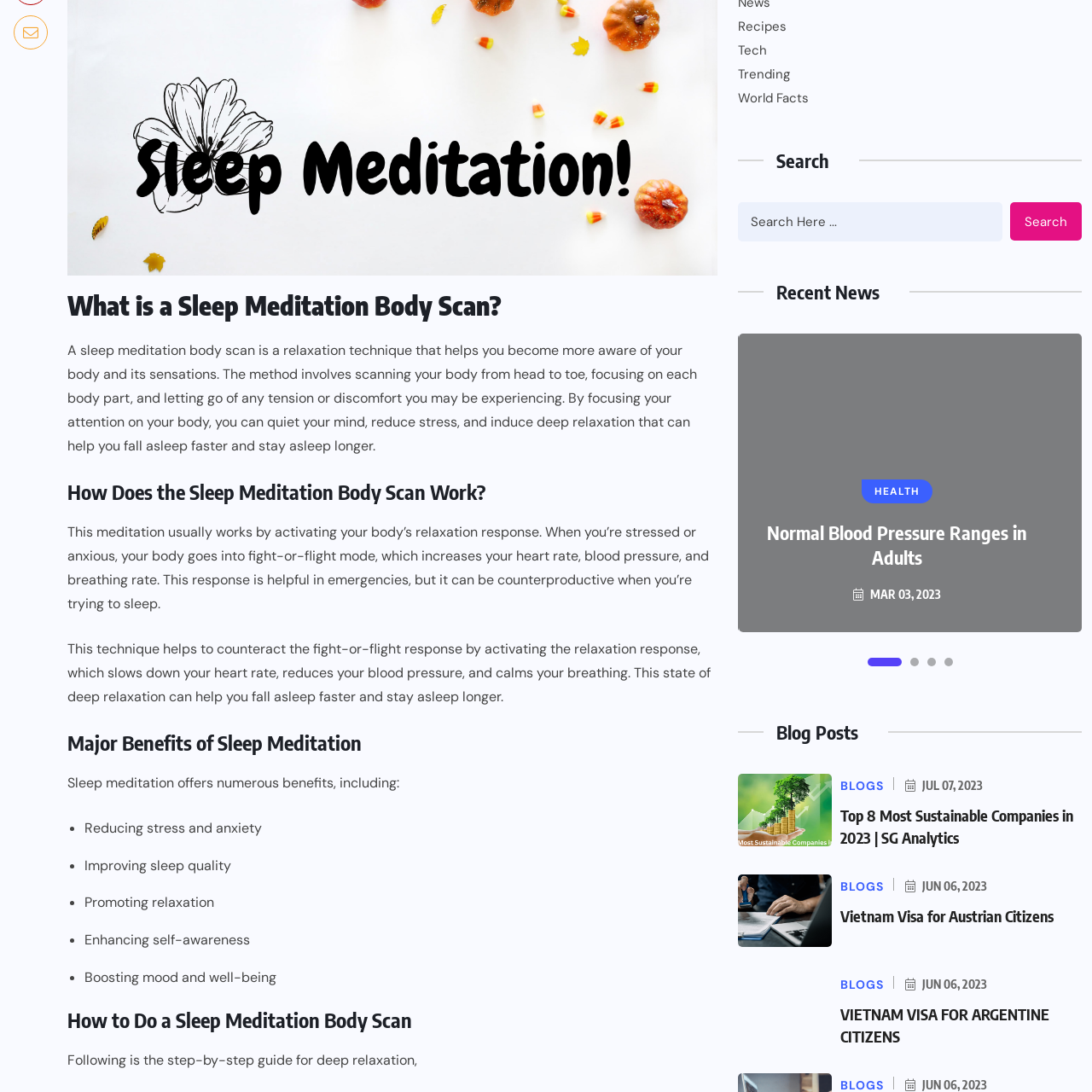What type of information does the webpage provide?
Look closely at the image within the red bounding box and respond to the question with one word or a brief phrase.

Visa requirements and process